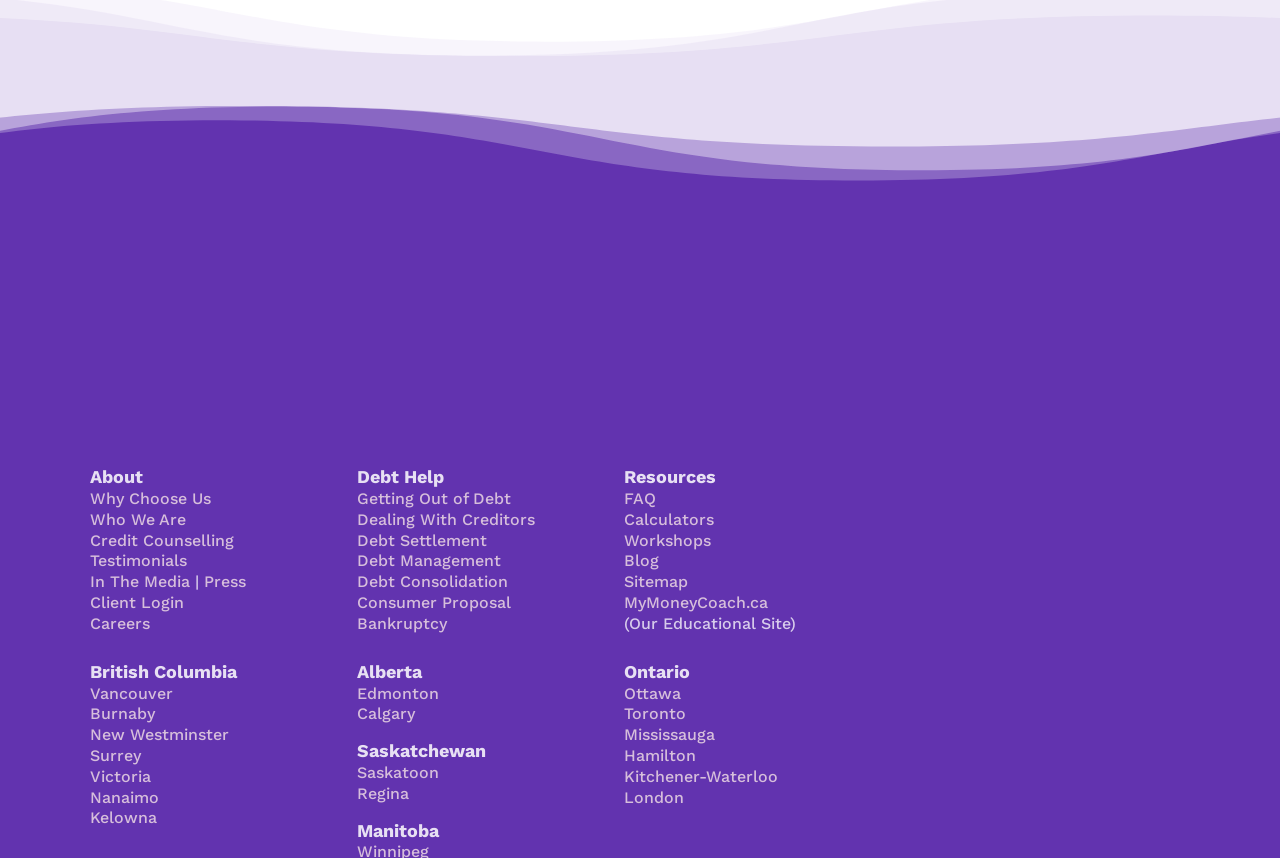Provide the bounding box coordinates for the specified HTML element described in this description: "title="Share on Facebook"". The coordinates should be four float numbers ranging from 0 to 1, in the format [left, top, right, bottom].

None